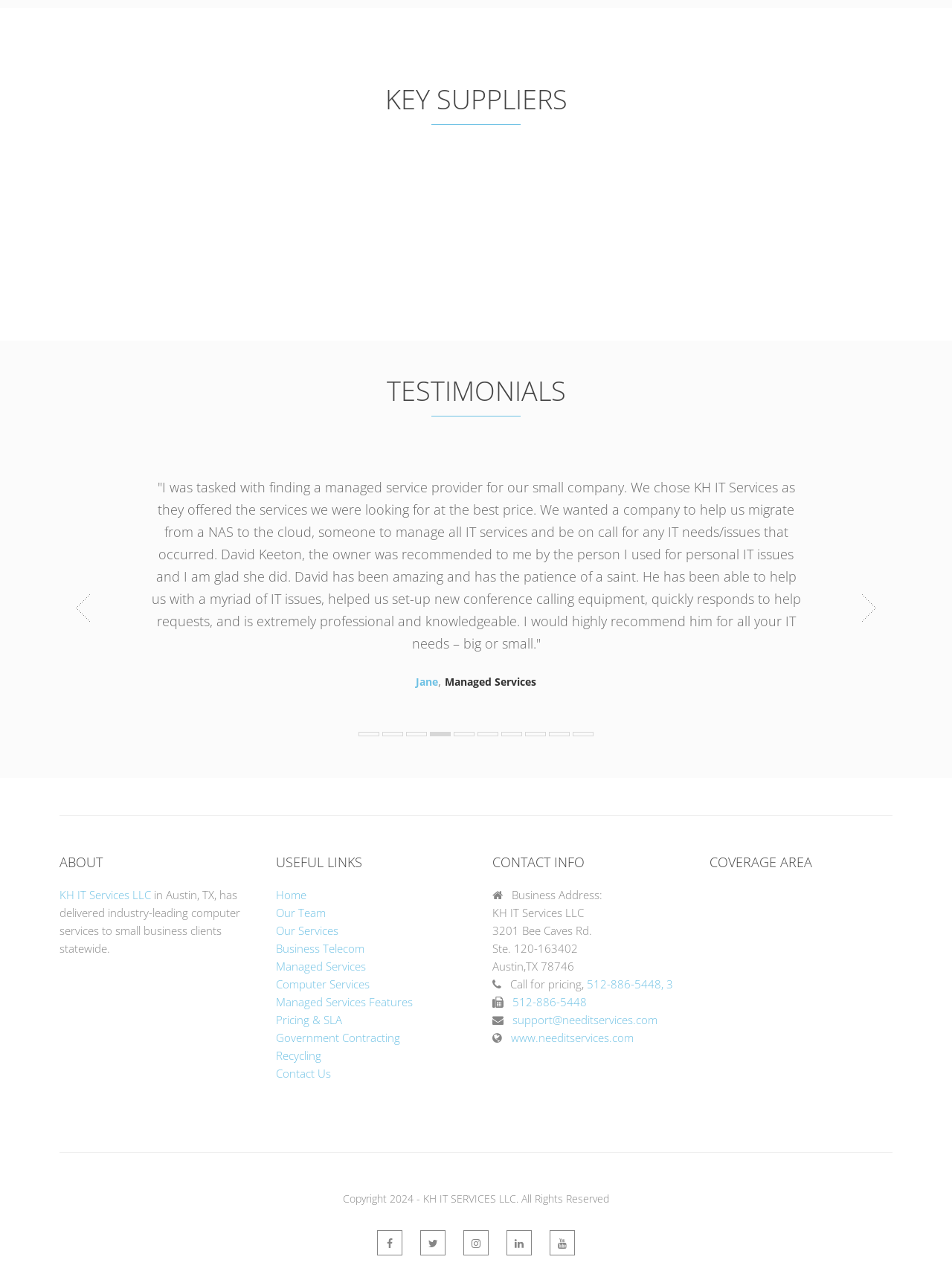Could you provide the bounding box coordinates for the portion of the screen to click to complete this instruction: "Open the menu"?

None